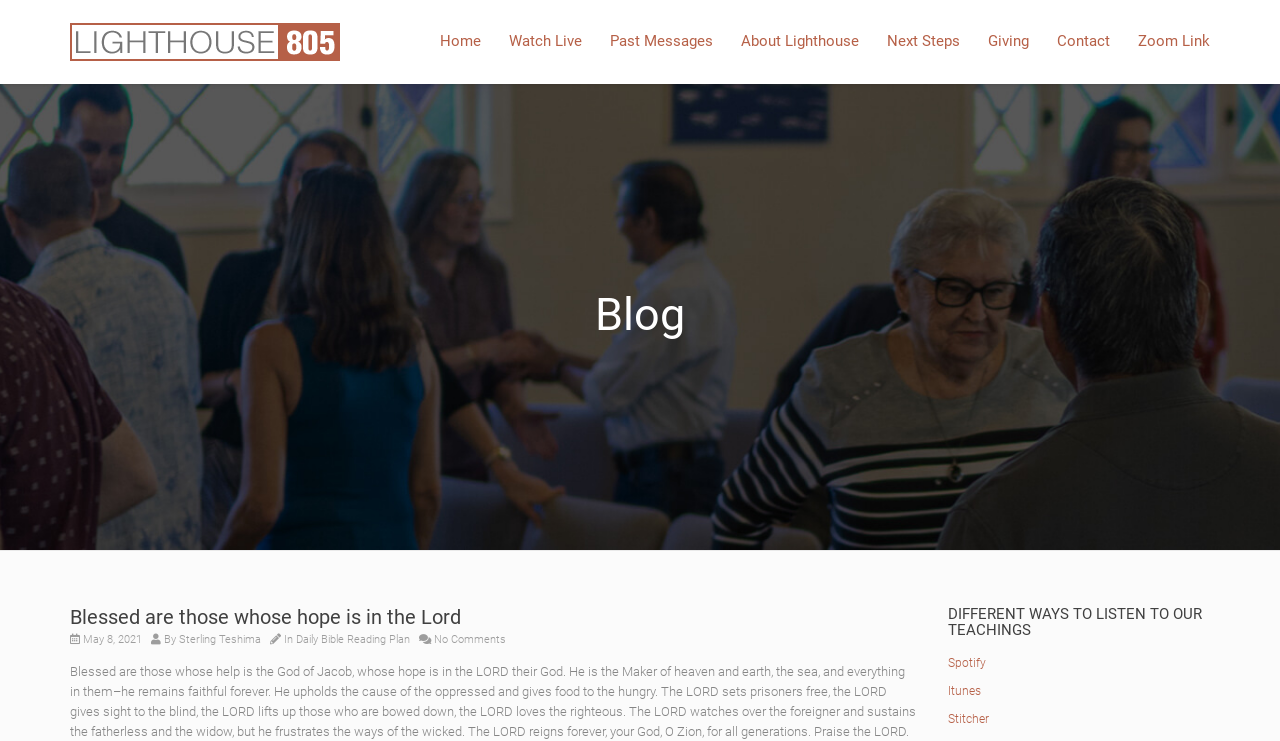Please identify the bounding box coordinates of the clickable element to fulfill the following instruction: "Read the blog post". The coordinates should be four float numbers between 0 and 1, i.e., [left, top, right, bottom].

[0.465, 0.383, 0.535, 0.458]